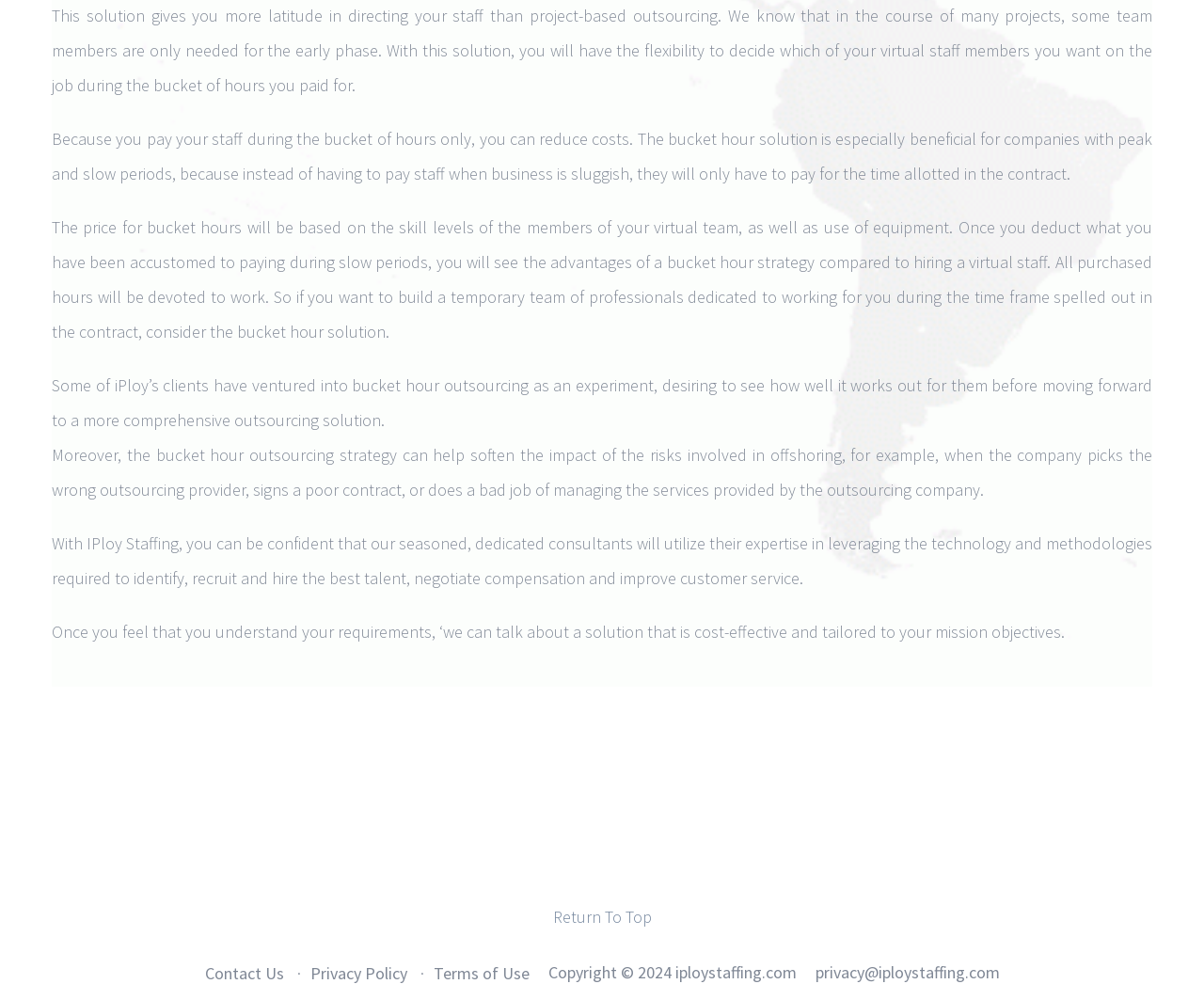What is the main topic of this webpage?
Using the visual information, reply with a single word or short phrase.

Outsourcing solution